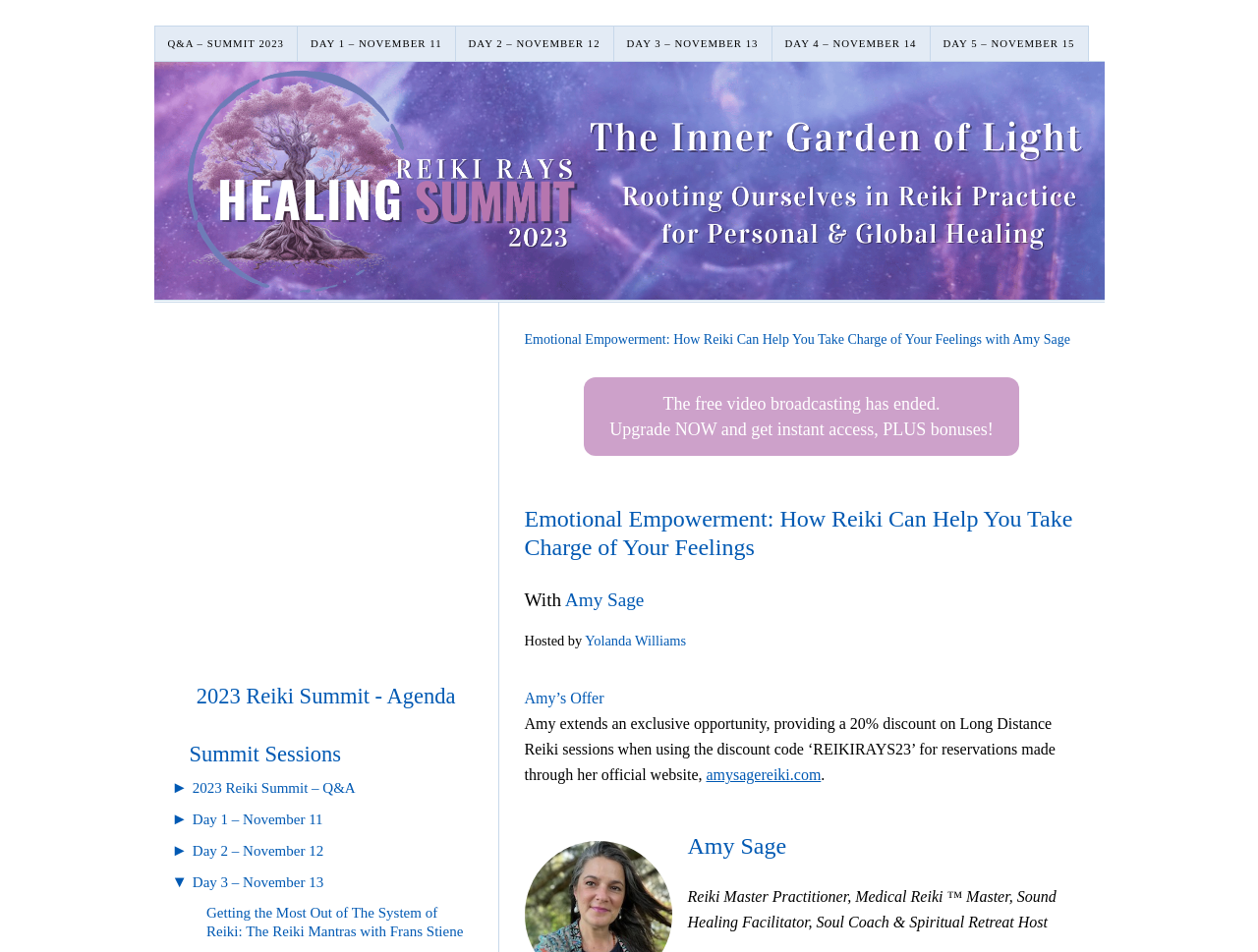Could you locate the bounding box coordinates for the section that should be clicked to accomplish this task: "Explore Getting the Most Out of The System of Reiki: The Reiki Mantras with Frans Stiene".

[0.164, 0.951, 0.368, 0.987]